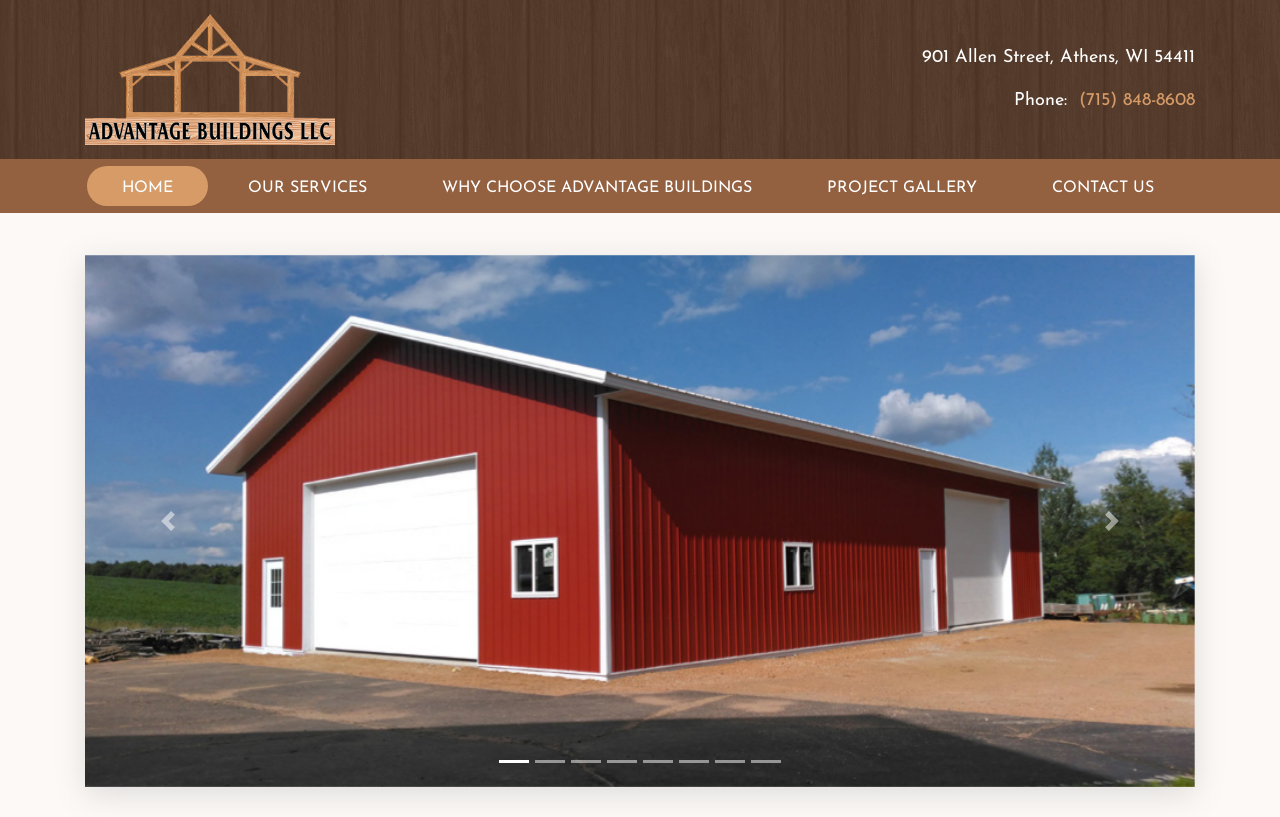What is the company name?
Offer a detailed and exhaustive answer to the question.

I found the company name by looking at the root element, which has a description that says 'Advantage Buildings LLC - Athens, WI'.